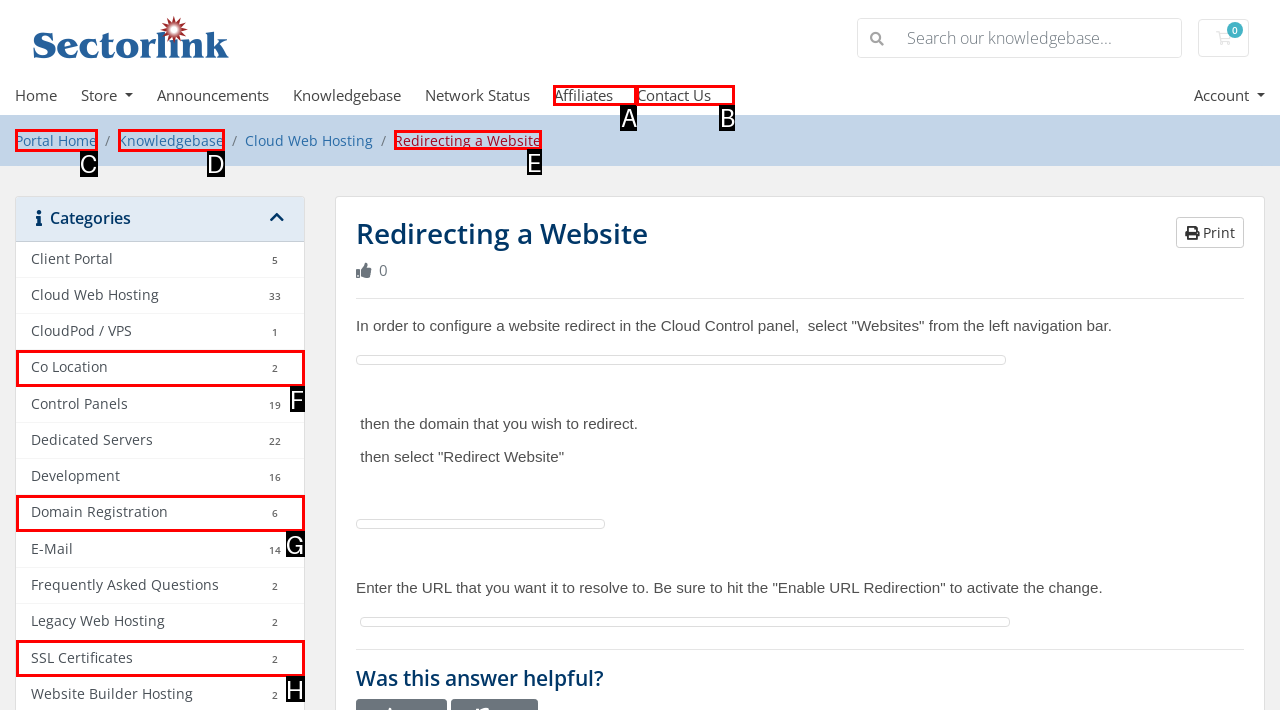Determine the HTML element to be clicked to complete the task: Redirect a website. Answer by giving the letter of the selected option.

E